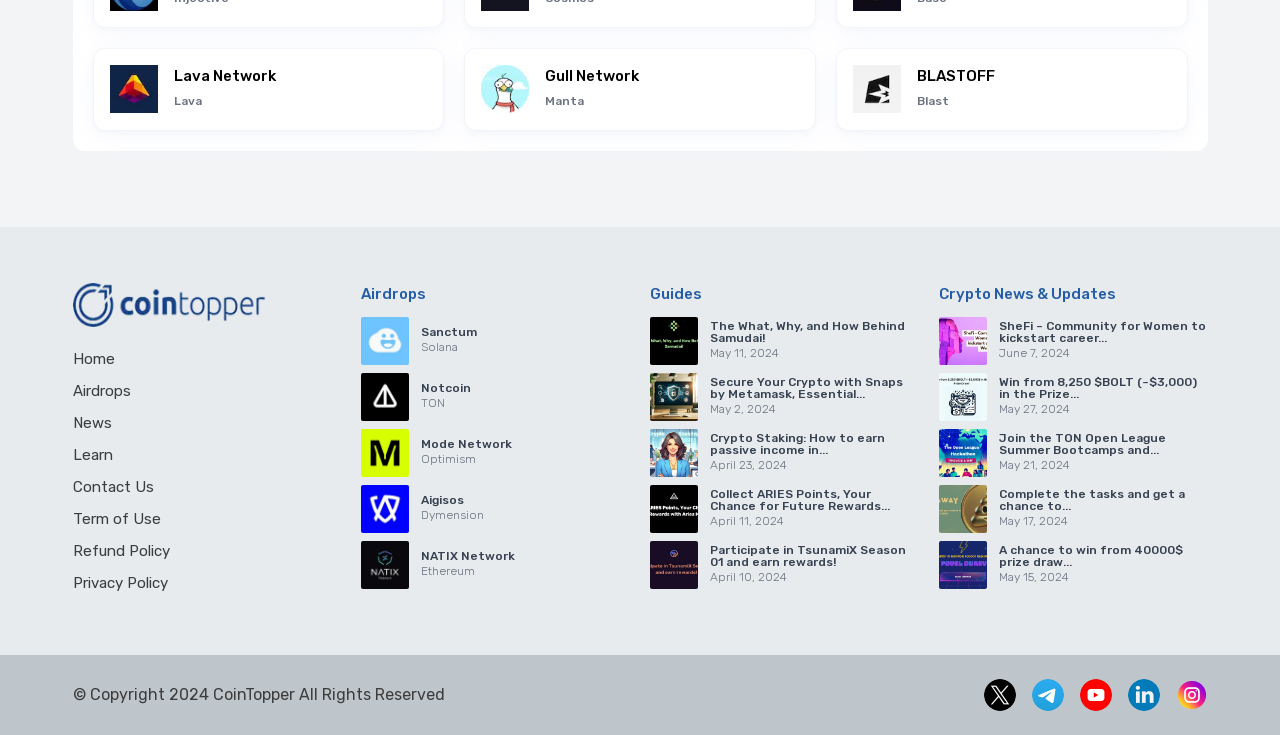Identify and provide the bounding box for the element described by: "Services".

None